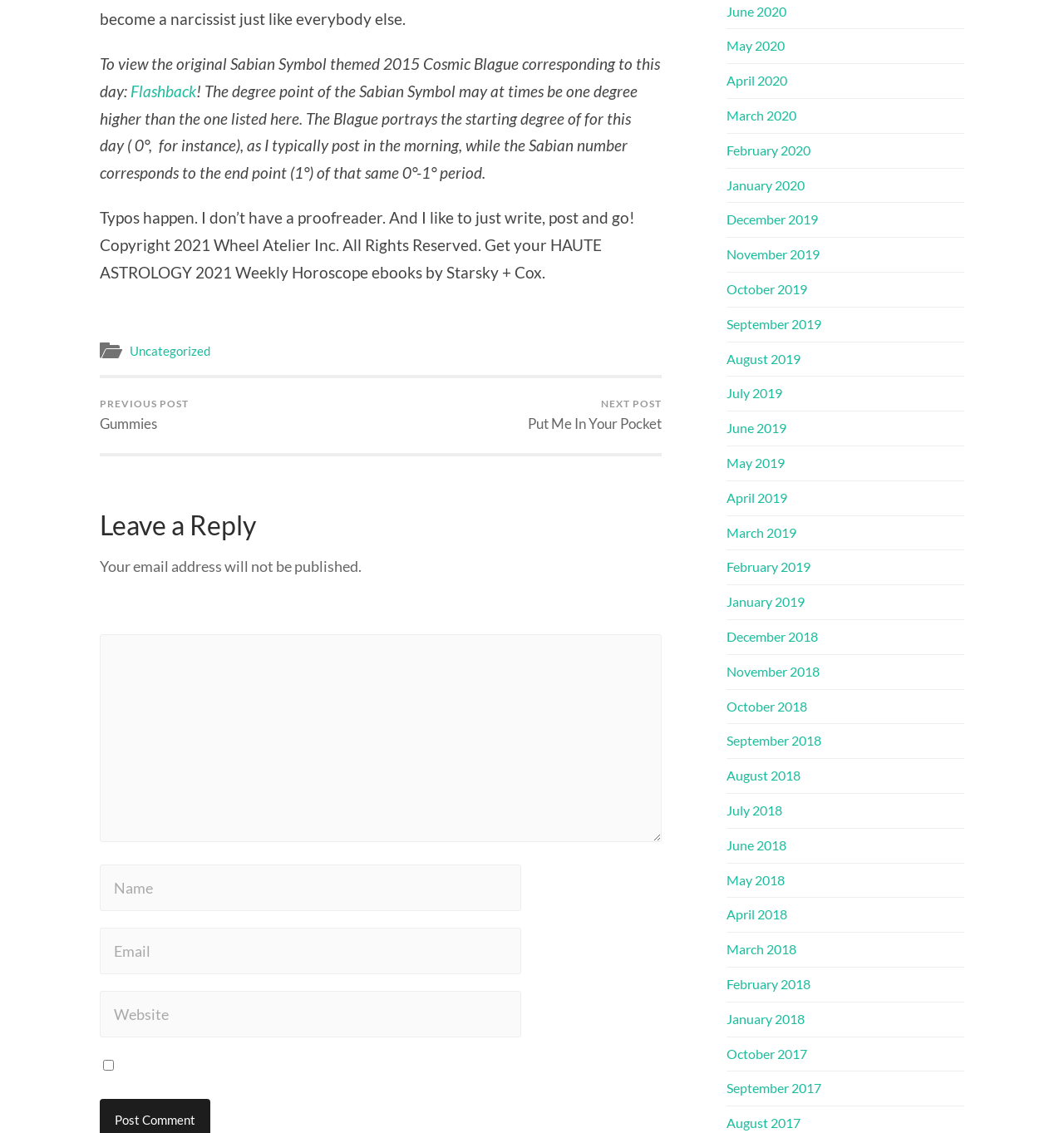Determine the bounding box coordinates of the clickable element to achieve the following action: 'Click on the NEXT POST link'. Provide the coordinates as four float values between 0 and 1, formatted as [left, top, right, bottom].

[0.496, 0.334, 0.622, 0.4]